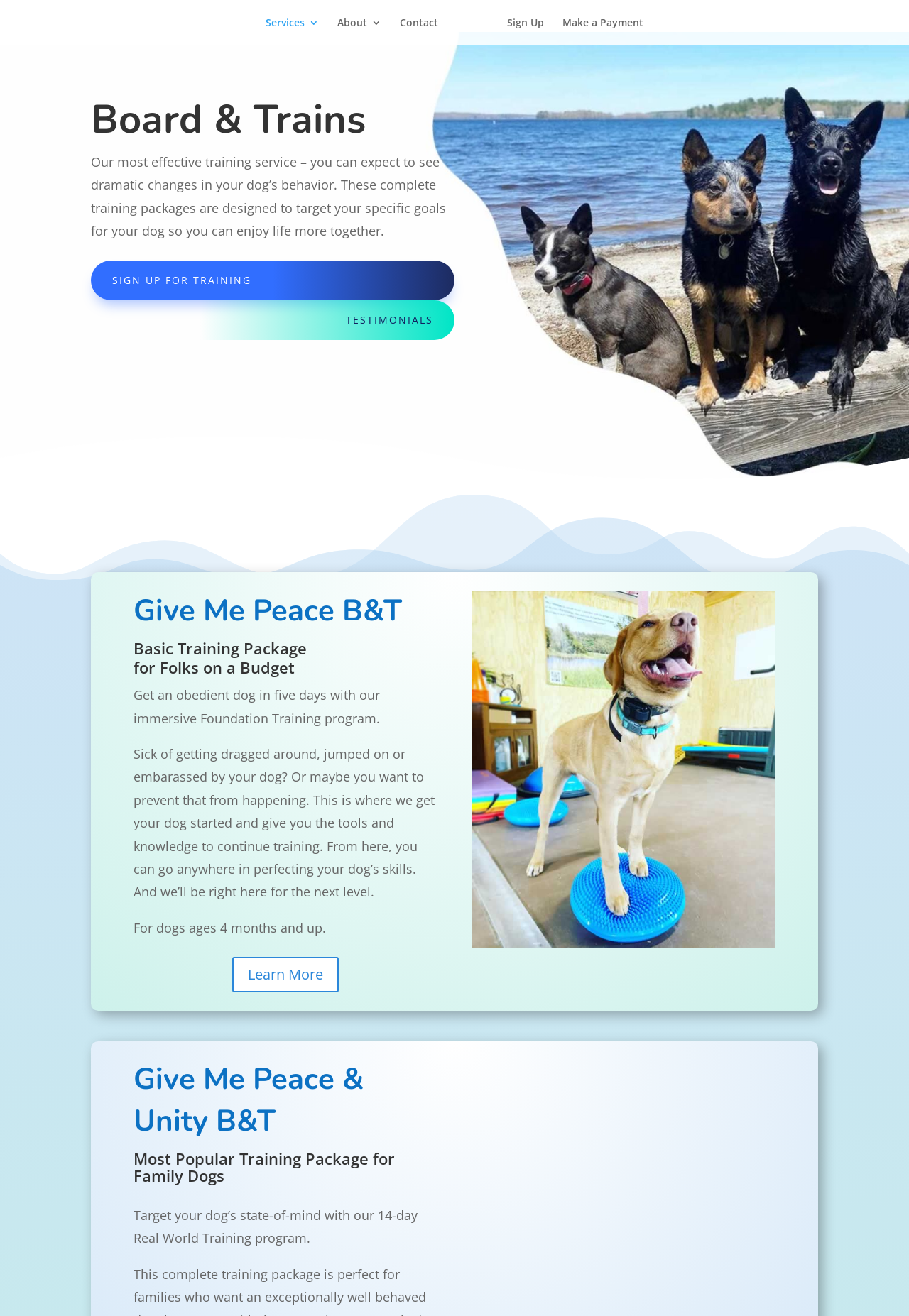How many Board & Train packages are available?
Kindly give a detailed and elaborate answer to the question.

From the webpage, we can see at least three Board & Train packages: 'Board & Trains', 'Give Me Peace B&T', and 'Give Me Peace & Unity B&T'. These packages have different descriptions and features, indicating that they are separate packages.